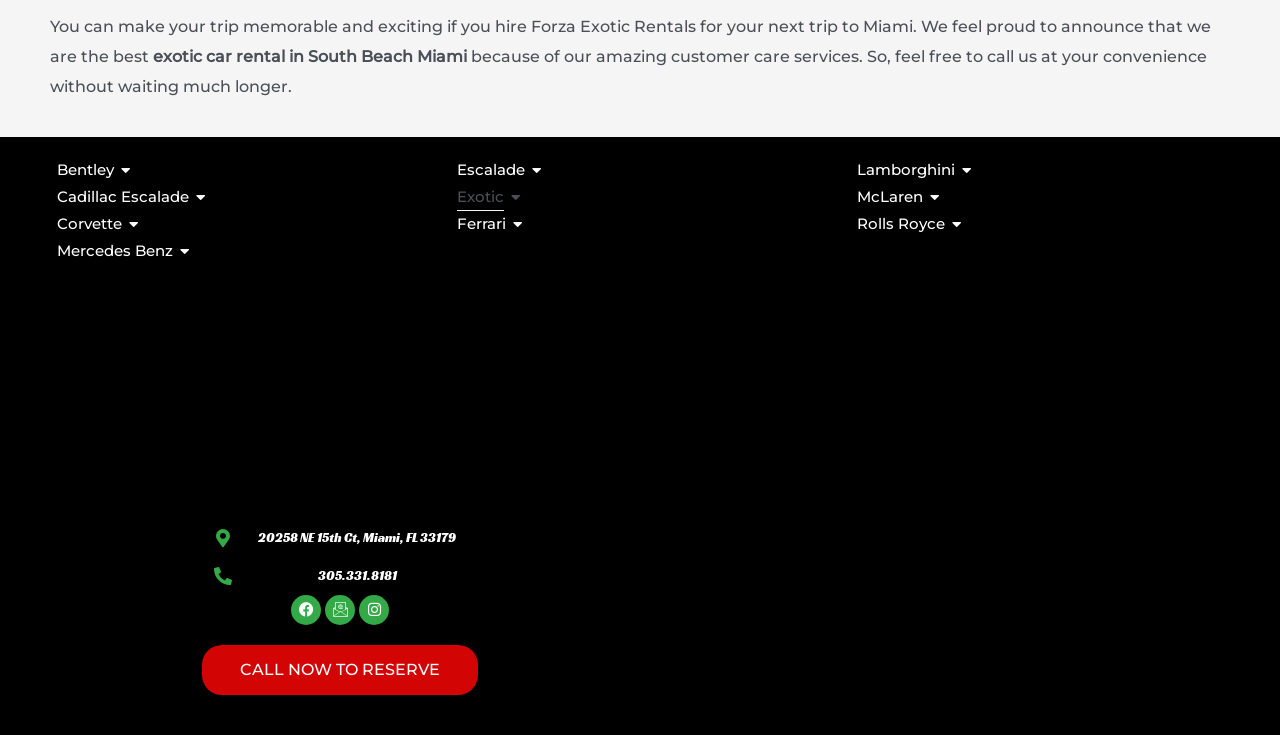What is the address of Forza Exotic Rentals?
By examining the image, provide a one-word or phrase answer.

20258 NE 15th Ct, Miami, FL 33179